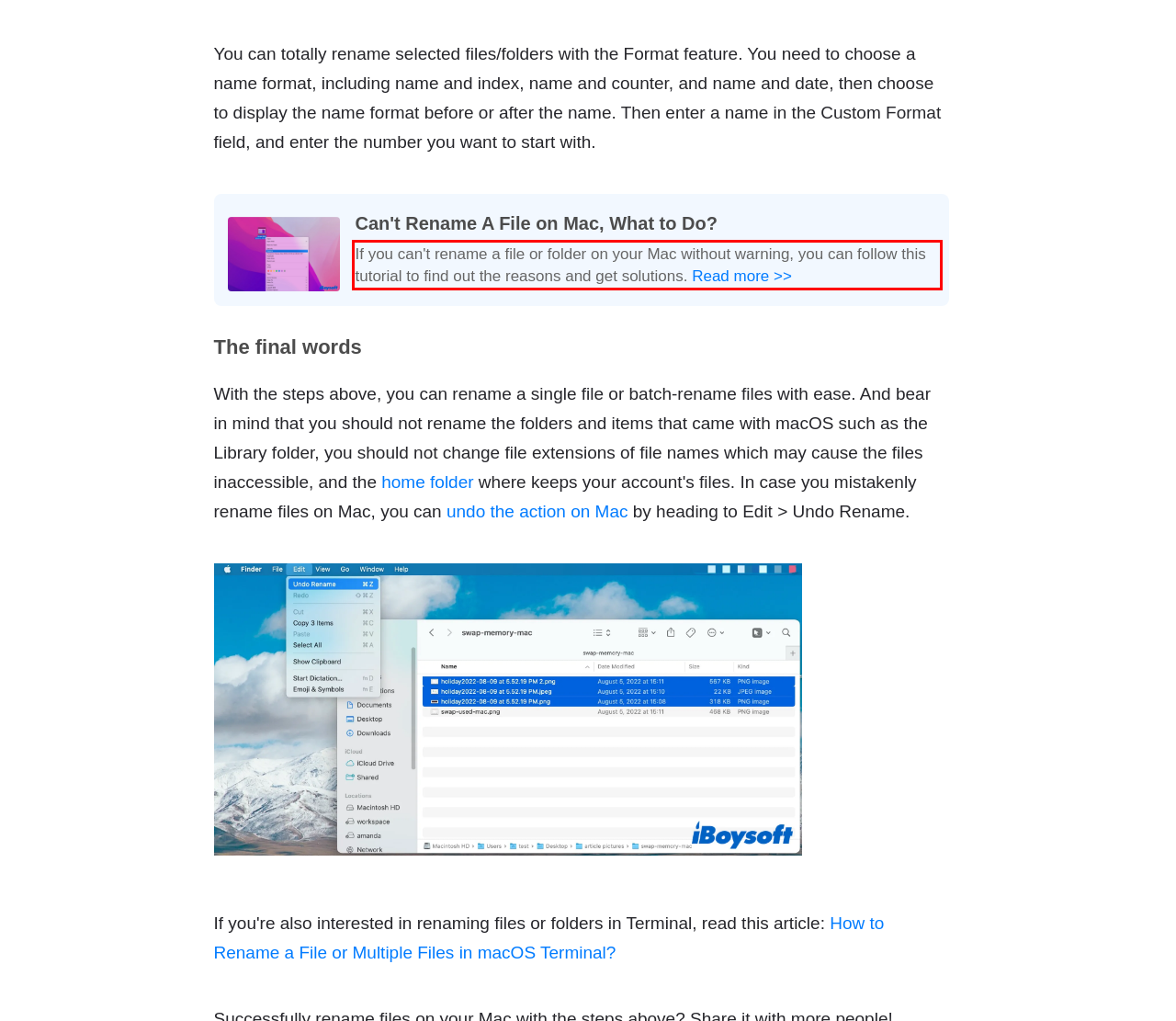In the given screenshot, locate the red bounding box and extract the text content from within it.

If you can't rename a file or folder on your Mac without warning, you can follow this tutorial to find out the reasons and get solutions. Read more >>